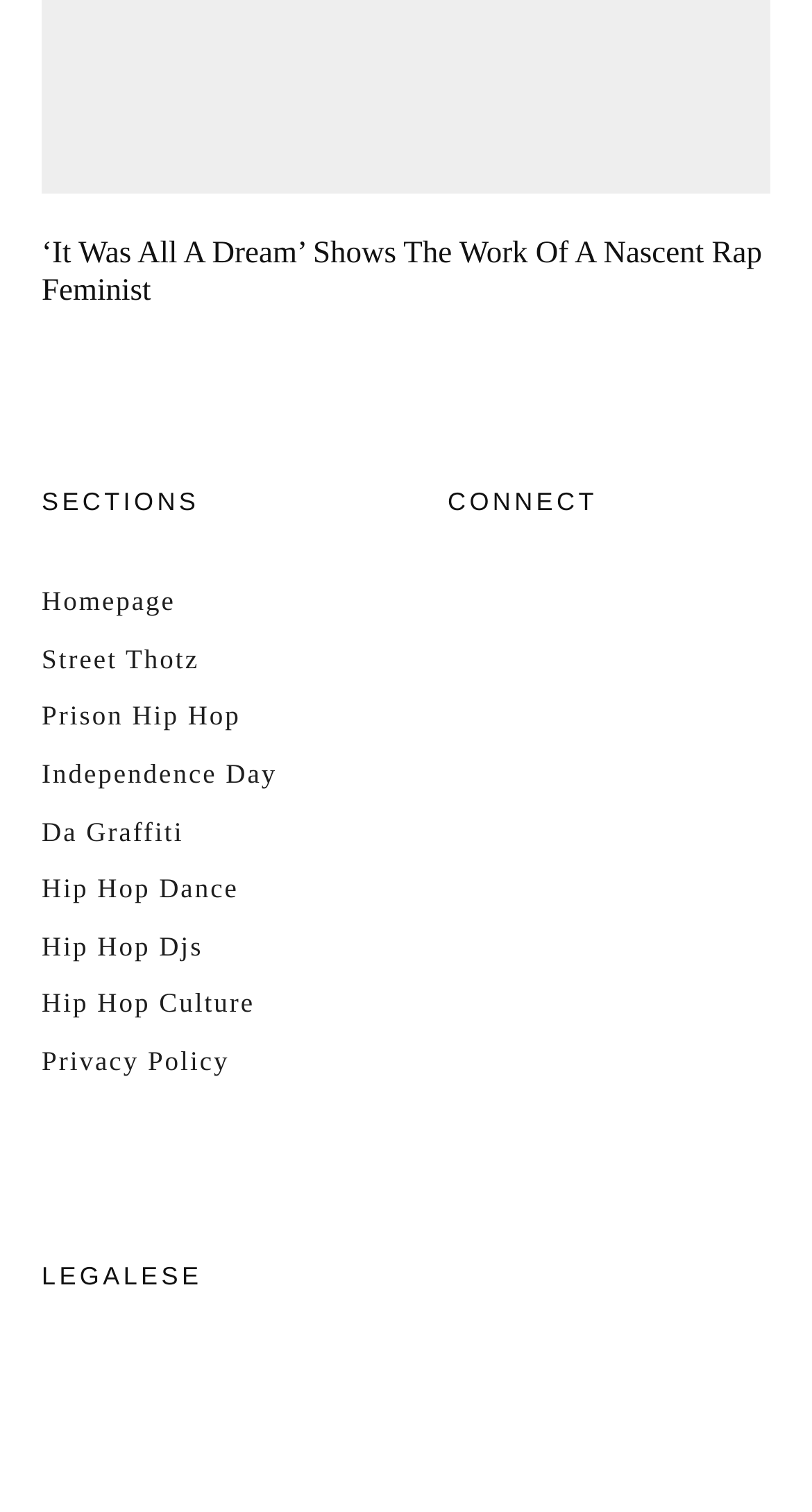How many 'CONNECT' options are available?
Please respond to the question with as much detail as possible.

The webpage does not specify how many 'CONNECT' options are available, as the 'CONNECT' section only contains a heading without any links or options listed.